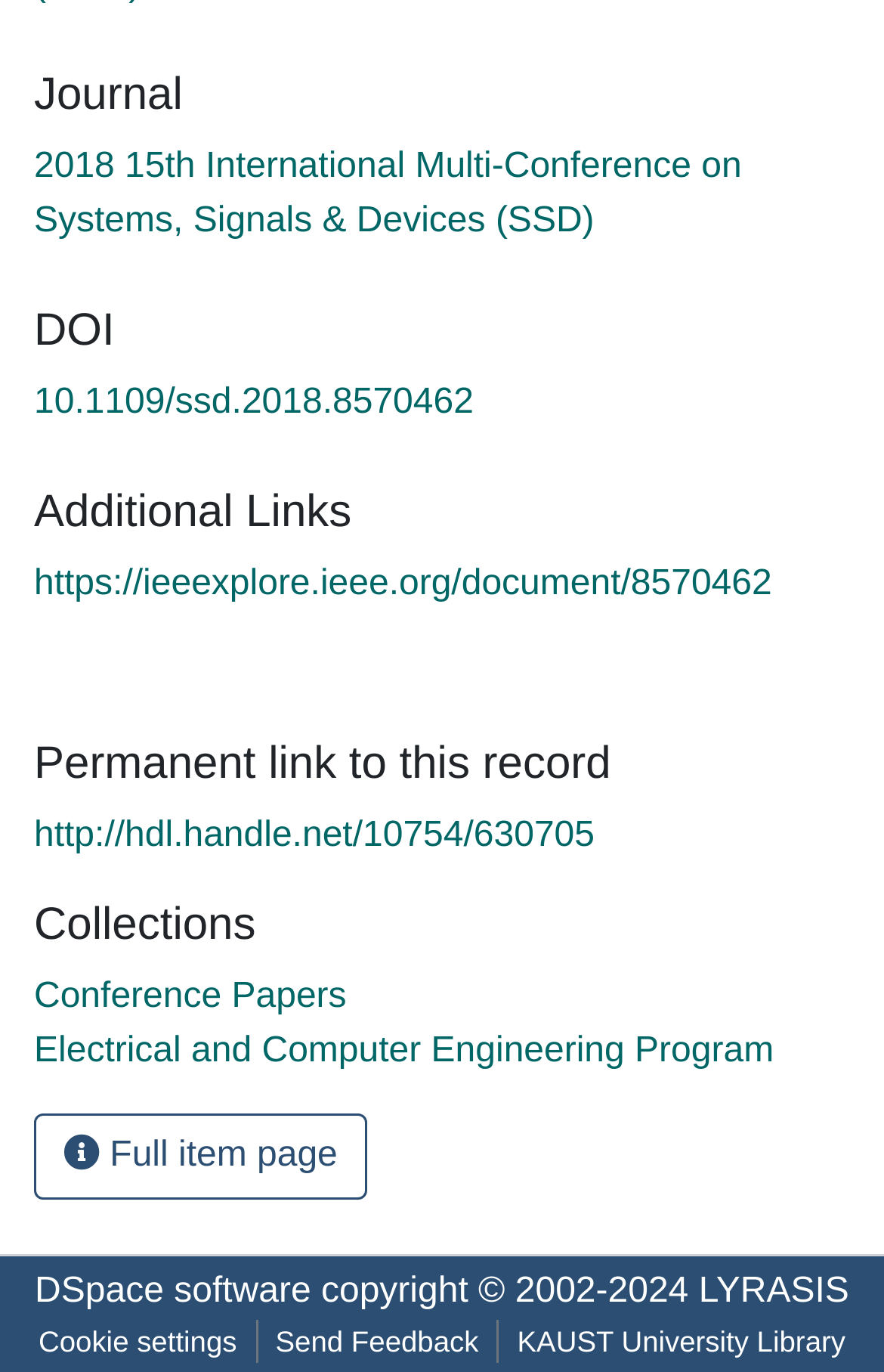Find the bounding box coordinates of the element to click in order to complete this instruction: "Visit the IEEE document". The bounding box coordinates must be four float numbers between 0 and 1, denoted as [left, top, right, bottom].

[0.038, 0.412, 0.873, 0.44]